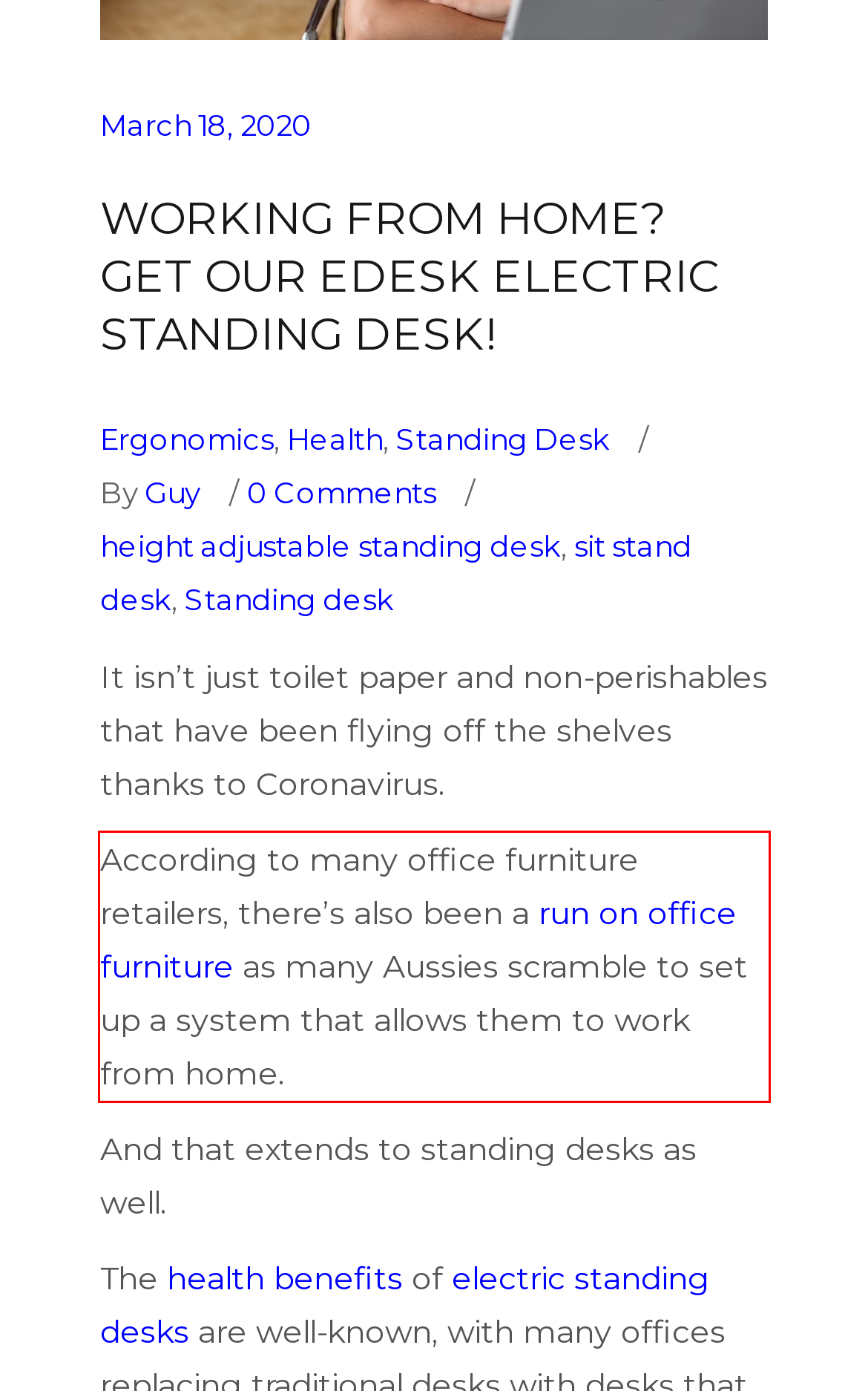You are provided with a screenshot of a webpage featuring a red rectangle bounding box. Extract the text content within this red bounding box using OCR.

According to many office furniture retailers, there’s also been a run on office furniture as many Aussies scramble to set up a system that allows them to work from home.